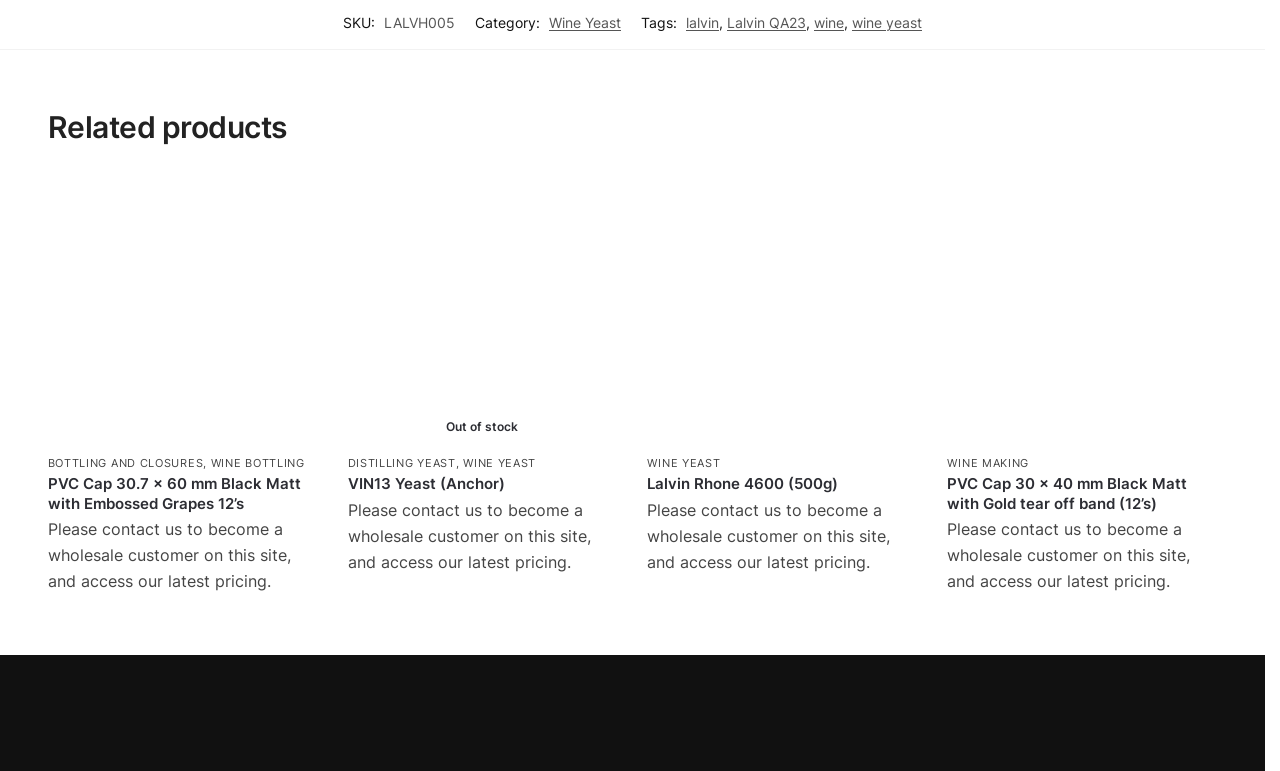Pinpoint the bounding box coordinates of the element to be clicked to execute the instruction: "Check the 'Lalvin Rhone 4600 (500g)' product".

[0.506, 0.214, 0.717, 0.564]